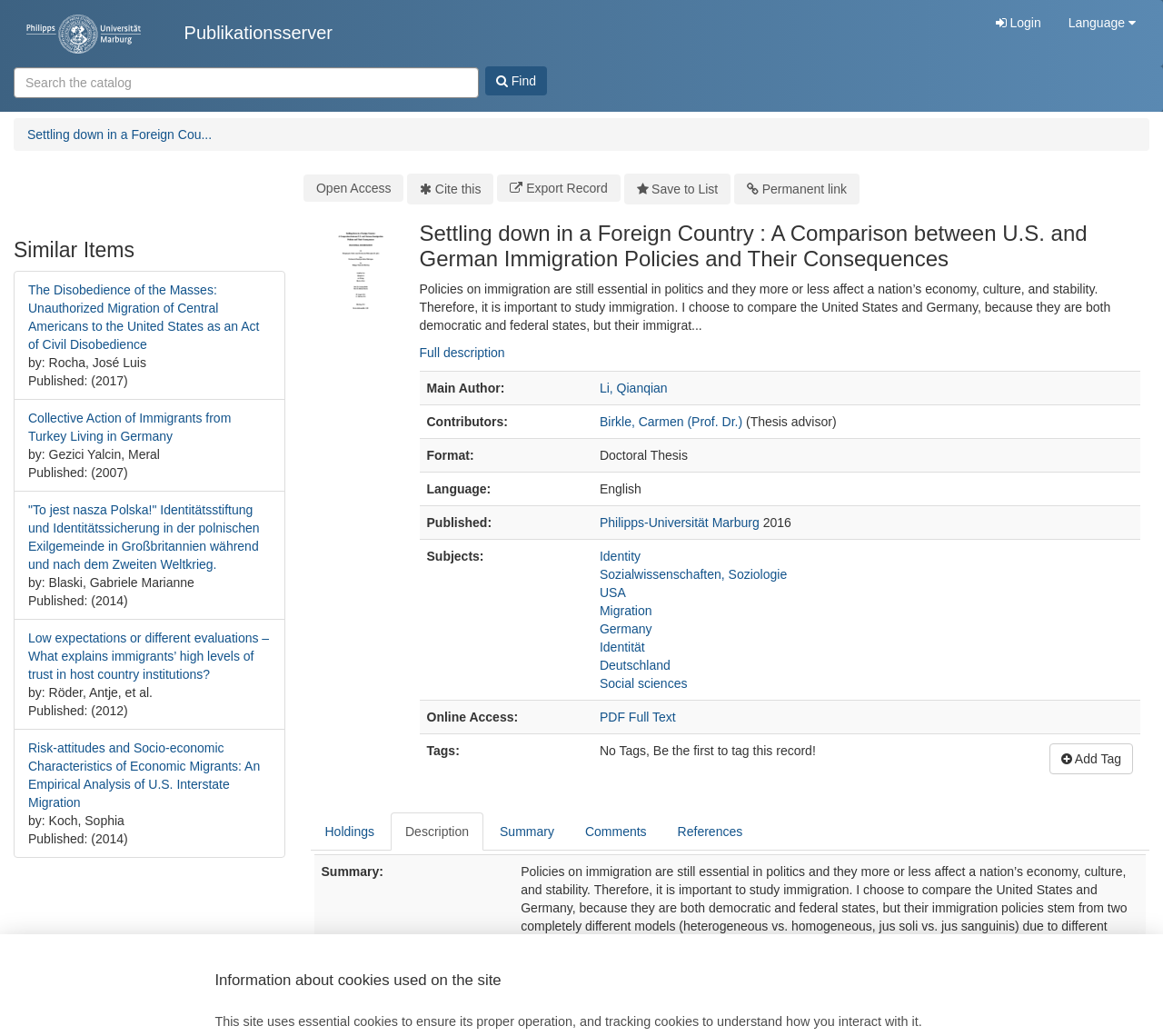Provide a brief response to the question below using a single word or phrase: 
What is the format of the publication?

Doctoral Thesis